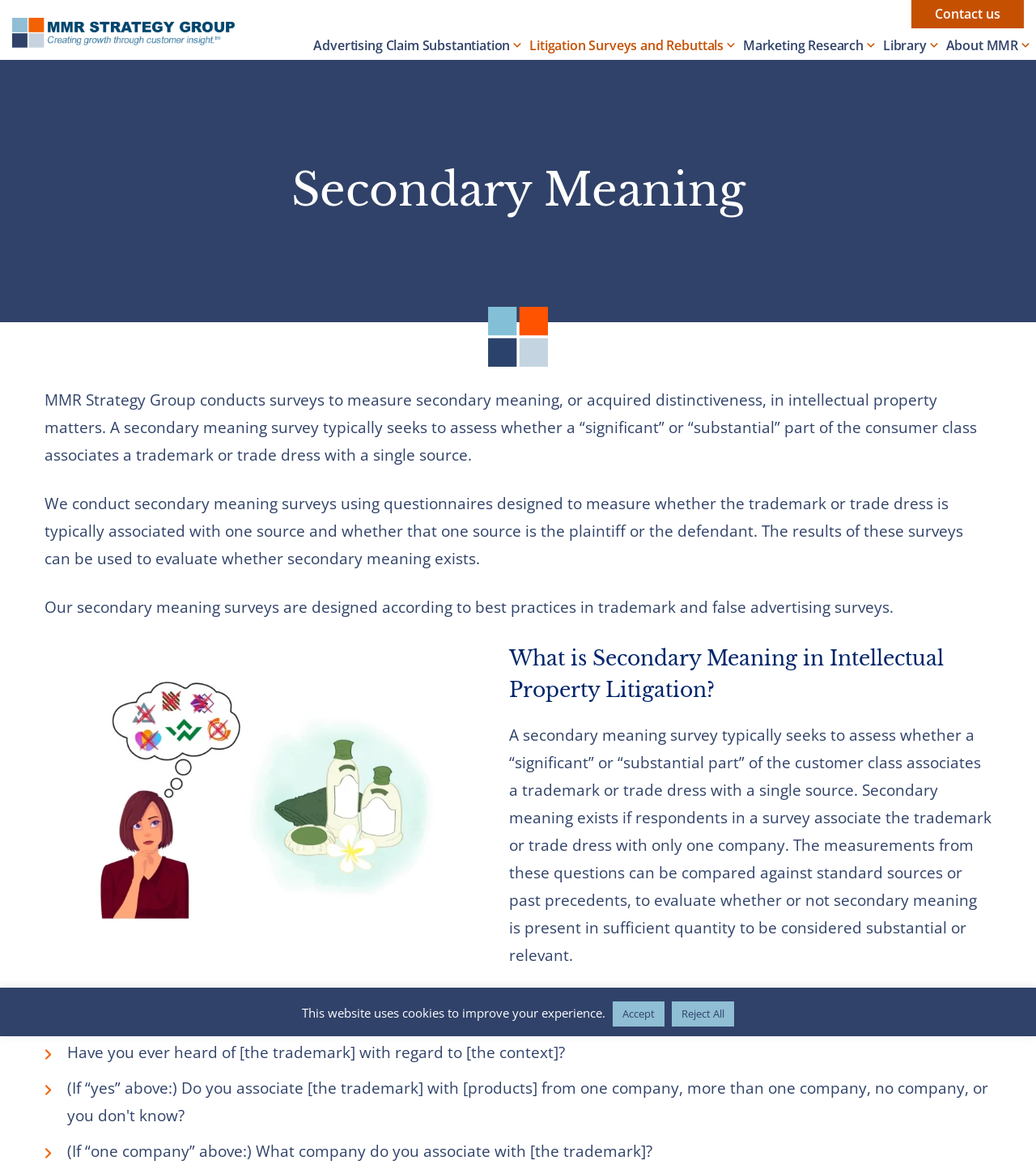Provide the bounding box coordinates of the HTML element described by the text: "MMR Strategy Group".

[0.012, 0.015, 0.227, 0.042]